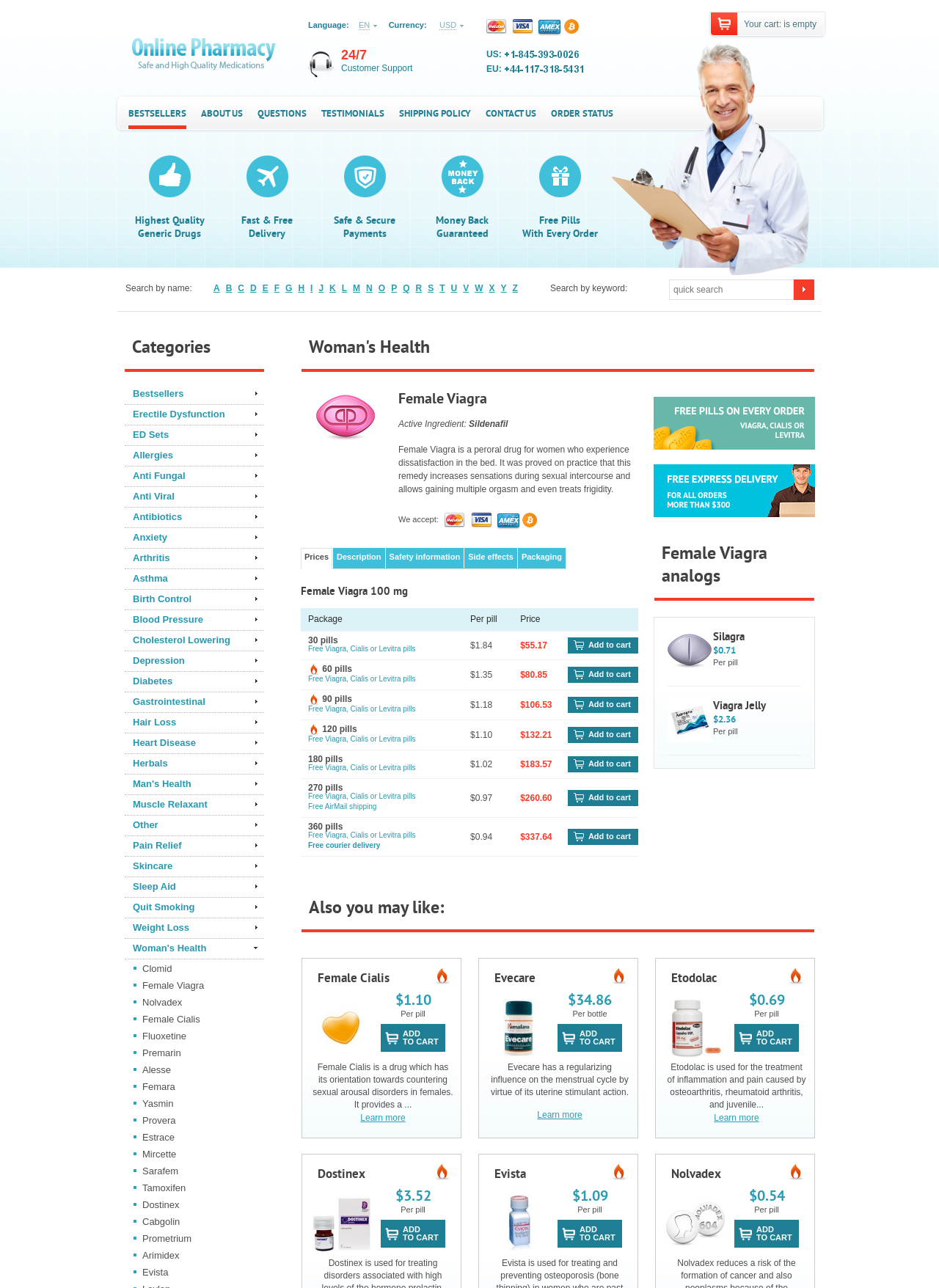Predict the bounding box of the UI element based on this description: "Shipping Policy".

[0.425, 0.076, 0.502, 0.1]